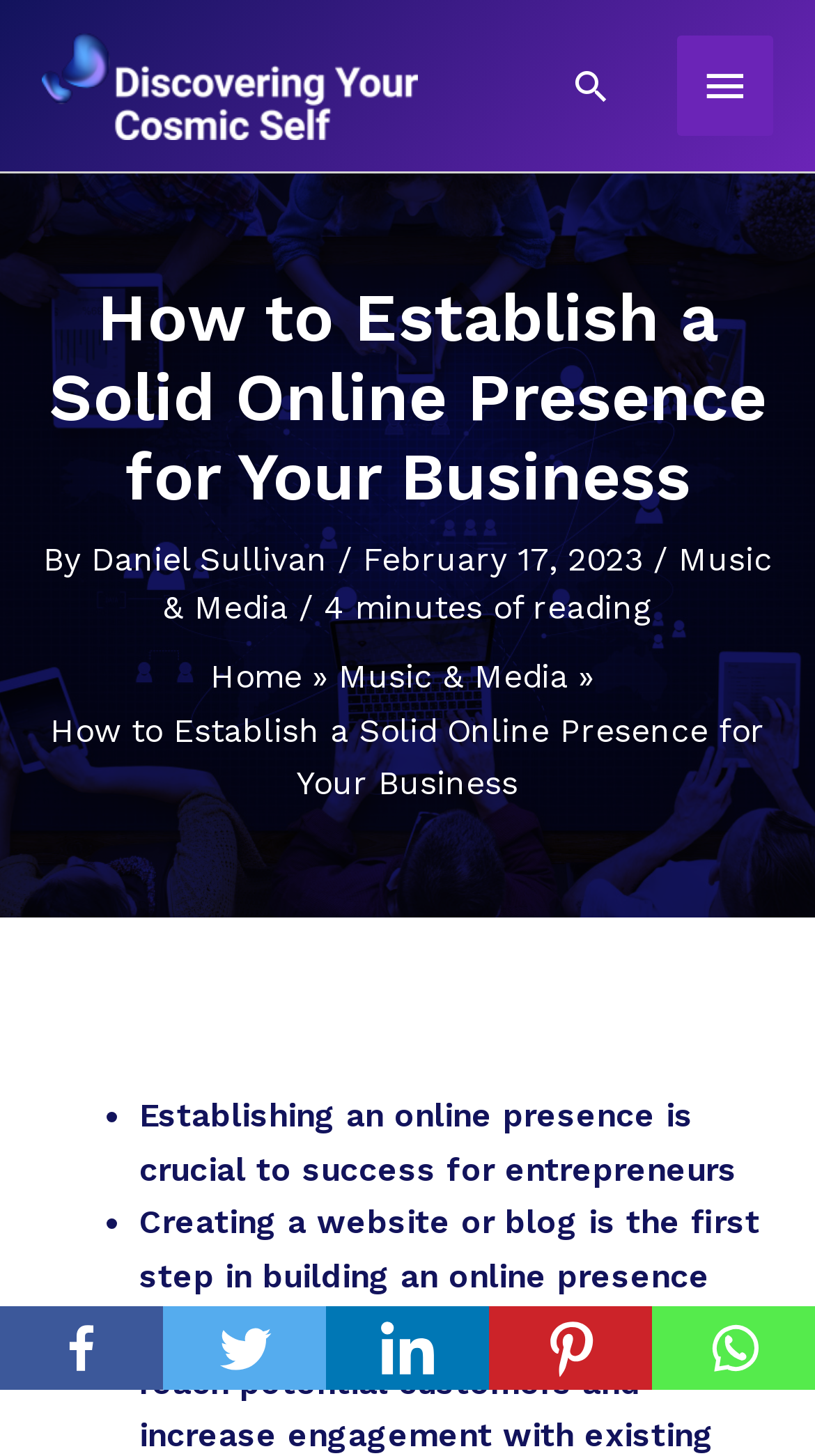Give a detailed account of the webpage's layout and content.

This webpage is about building a solid online presence for entrepreneurs. At the top left, there is a logo with a link to "Discovering Your Cosmic Self" accompanied by an image. On the top right, there is a main menu button and a search icon link. 

Below the logo, there is a heading that reads "How to Establish a Solid Online Presence for Your Business". The author's name, "Daniel Sullivan", and the date "February 17, 2023" are displayed below the heading. The category "Music & Media" and the estimated reading time "4 minutes of reading" are also shown.

Underneath, there is a navigation section with breadcrumbs, showing the path "Home" > "Music & Media" > "How to Establish a Solid Online Presence for Your Business". 

The main content of the webpage is divided into sections, each starting with a bullet point. The first section explains the importance of establishing an online presence for entrepreneurs. The second section discusses creating a website or blog as the first step in building an online presence. 

At the bottom of the page, there are social media links to Facebook, Twitter, Linkedin, Pinterest, and Whatsapp.